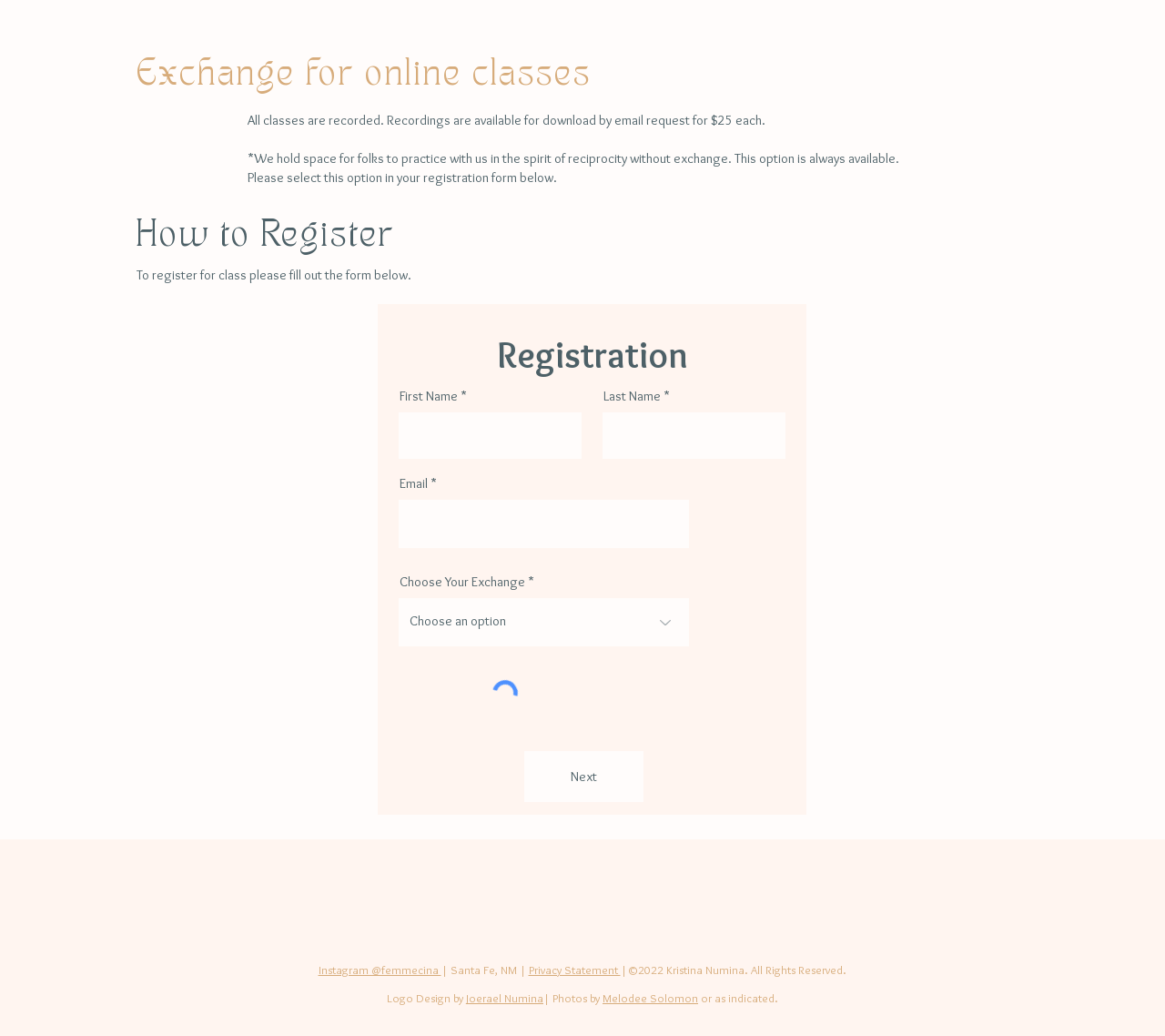Determine the bounding box coordinates of the clickable element to achieve the following action: 'Click the Next button'. Provide the coordinates as four float values between 0 and 1, formatted as [left, top, right, bottom].

[0.45, 0.725, 0.552, 0.774]